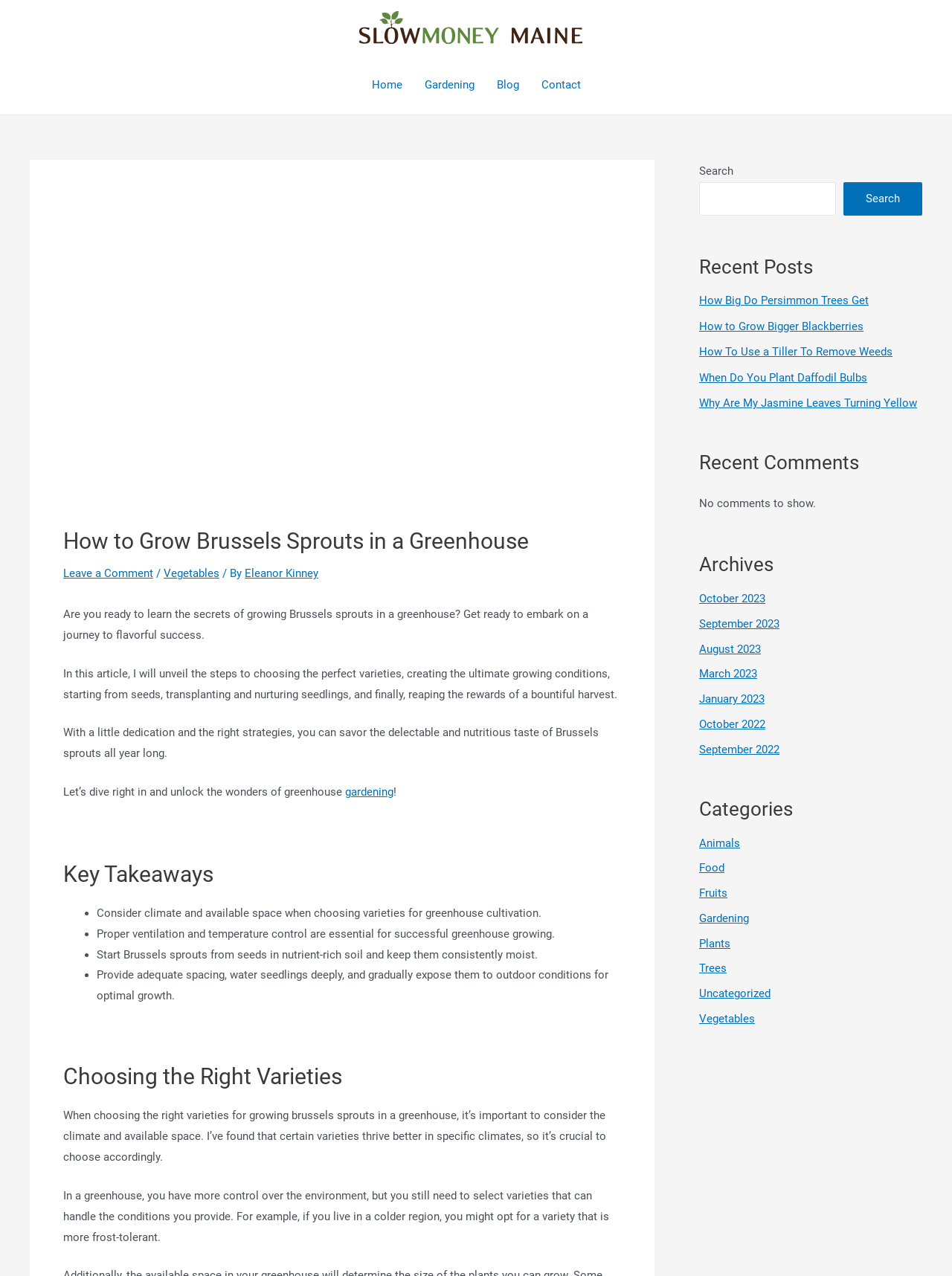Based on the element description, predict the bounding box coordinates (top-left x, top-left y, bottom-right x, bottom-right y) for the UI element in the screenshot: How to Grow Bigger Blackberries

[0.734, 0.251, 0.907, 0.261]